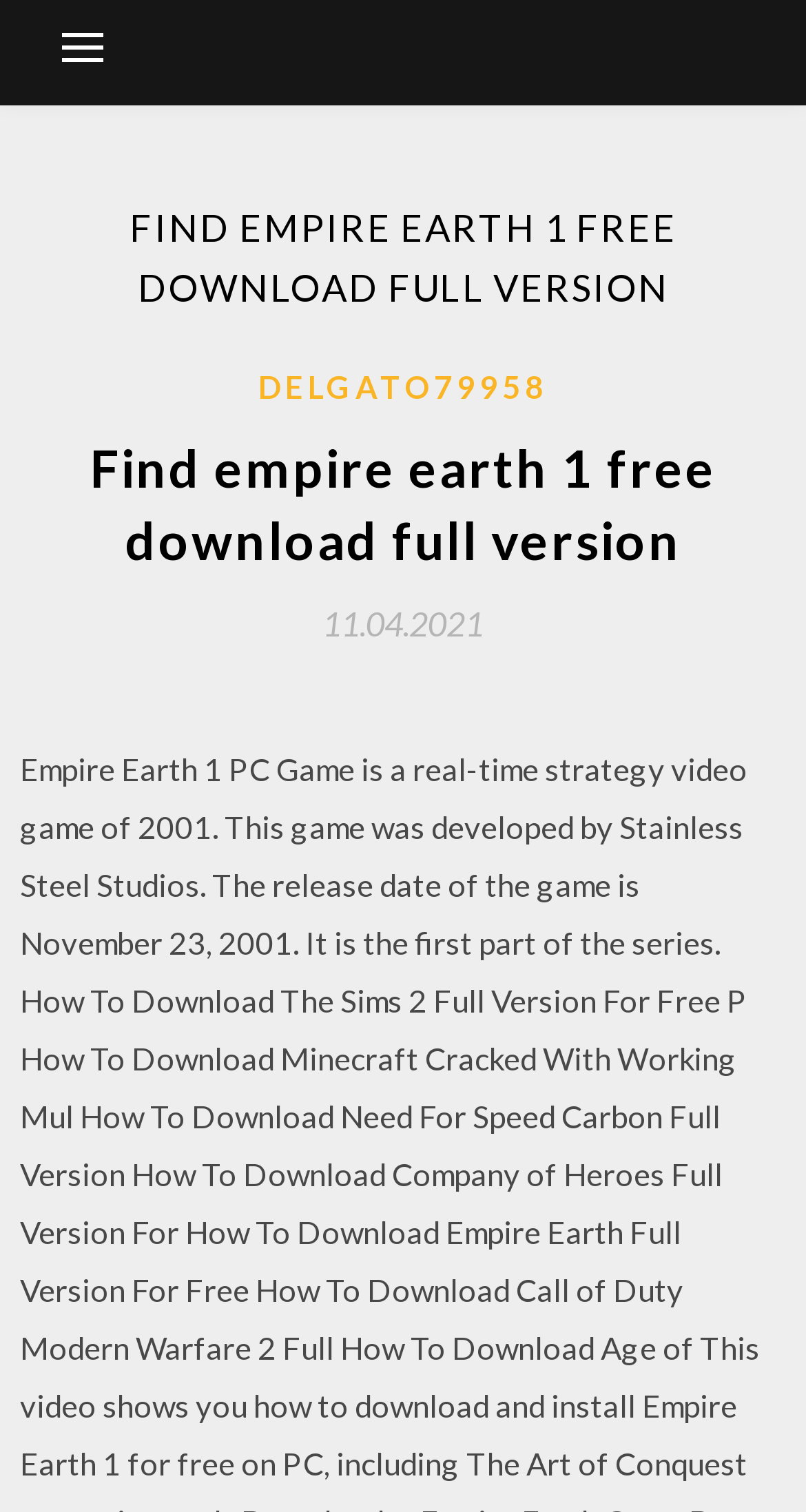When was the content last updated?
Based on the visual details in the image, please answer the question thoroughly.

I found a link with the text '11.04.2021' which appears to be a date, likely indicating when the content was last updated.